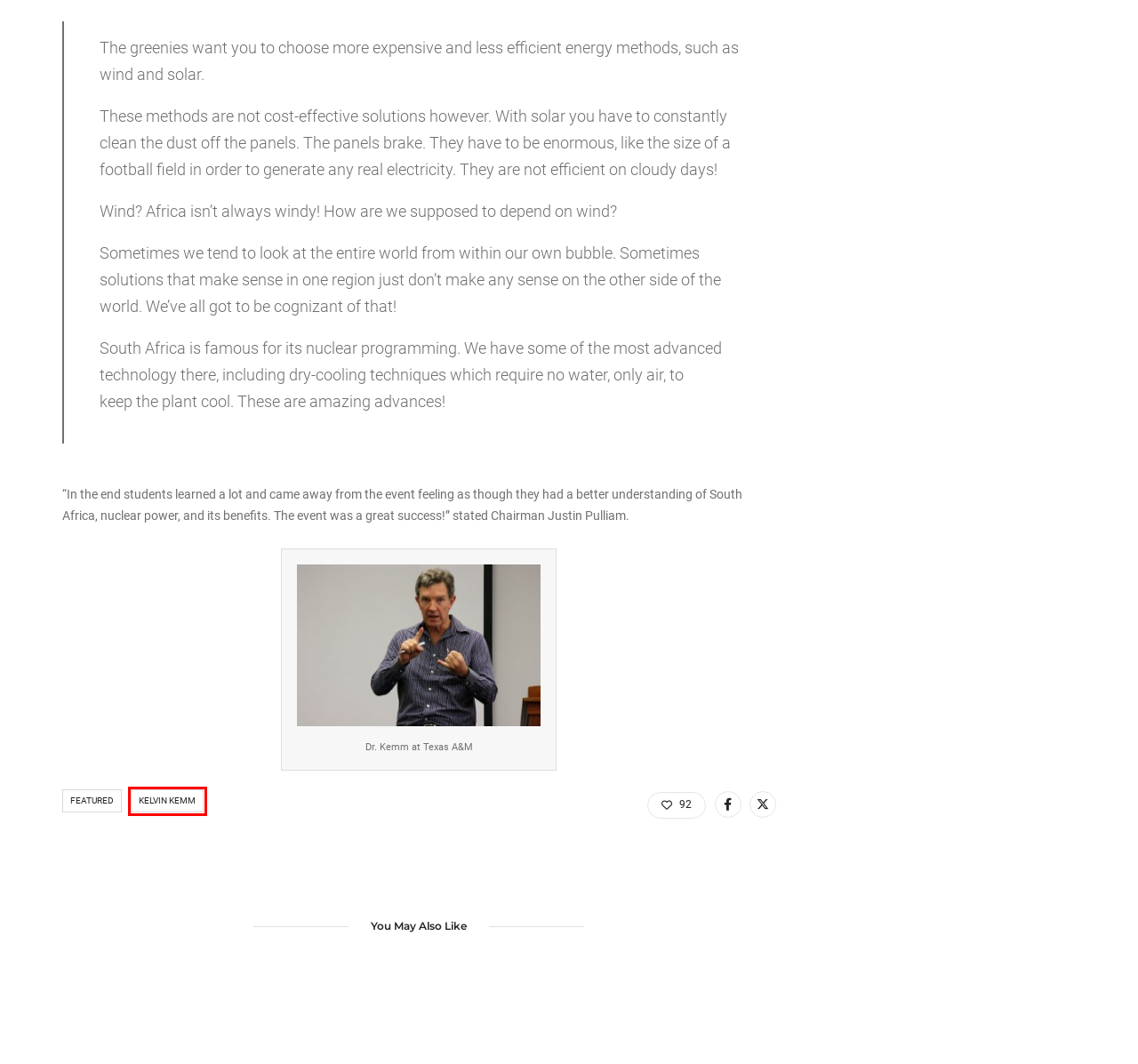Given a screenshot of a webpage featuring a red bounding box, identify the best matching webpage description for the new page after the element within the red box is clicked. Here are the options:
A. Kelvin Kemm – CFACT
B. Driessen Fellow Organizes Litter Cleanup at Historic Cemetery – CFACT
C. admin – CFACT
D. CFACT – Collegians For A Constructive Tomorrow
E. Driessen Fellow Organizes Nature Photo Contest at Old Dominion University – CFACT
F. Driessen Fellows Addresses Government EV Charger Mandates – CFACT
G. featured – CFACT
H. Marc Morano Speaks at San Diego State University – CFACT

A